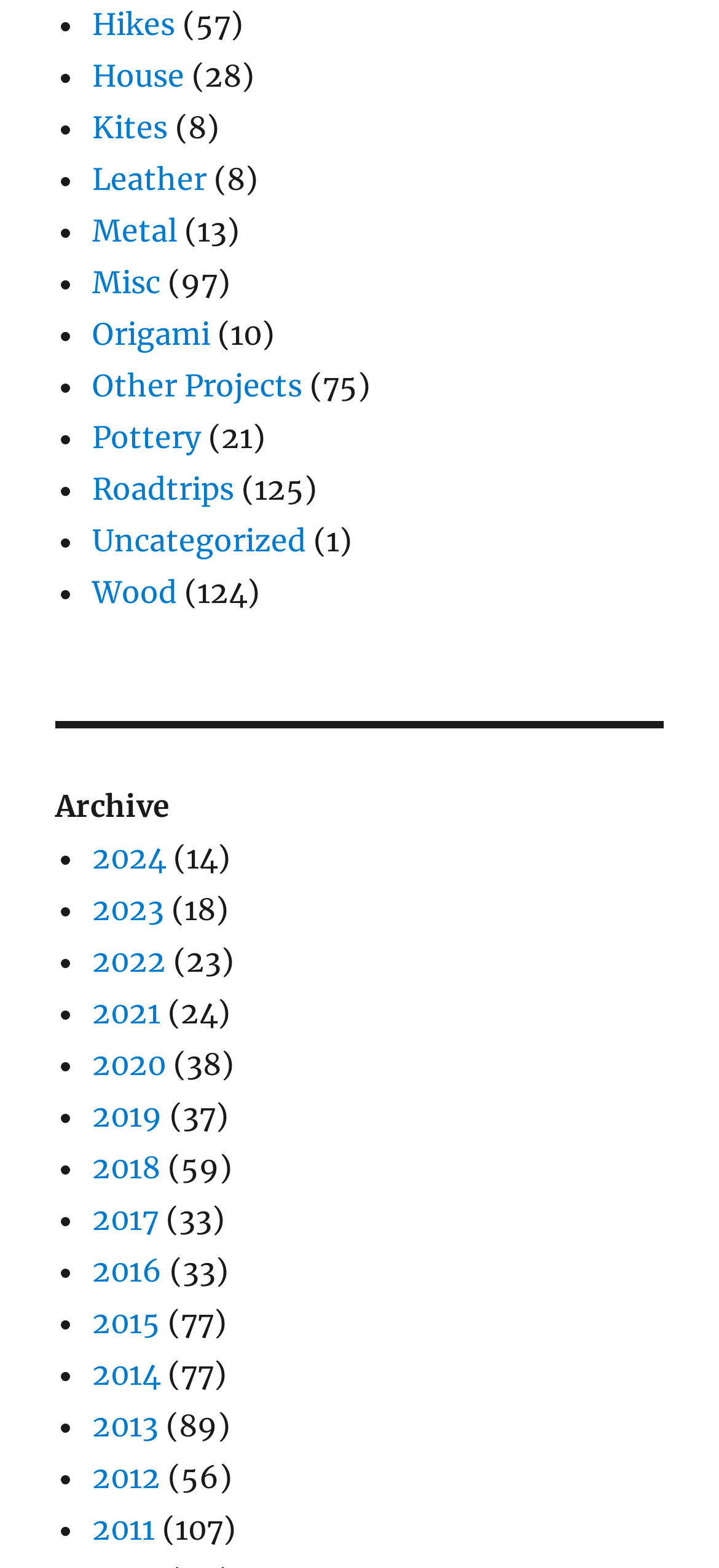Specify the bounding box coordinates of the area that needs to be clicked to achieve the following instruction: "Click on Hikes".

[0.128, 0.003, 0.244, 0.026]